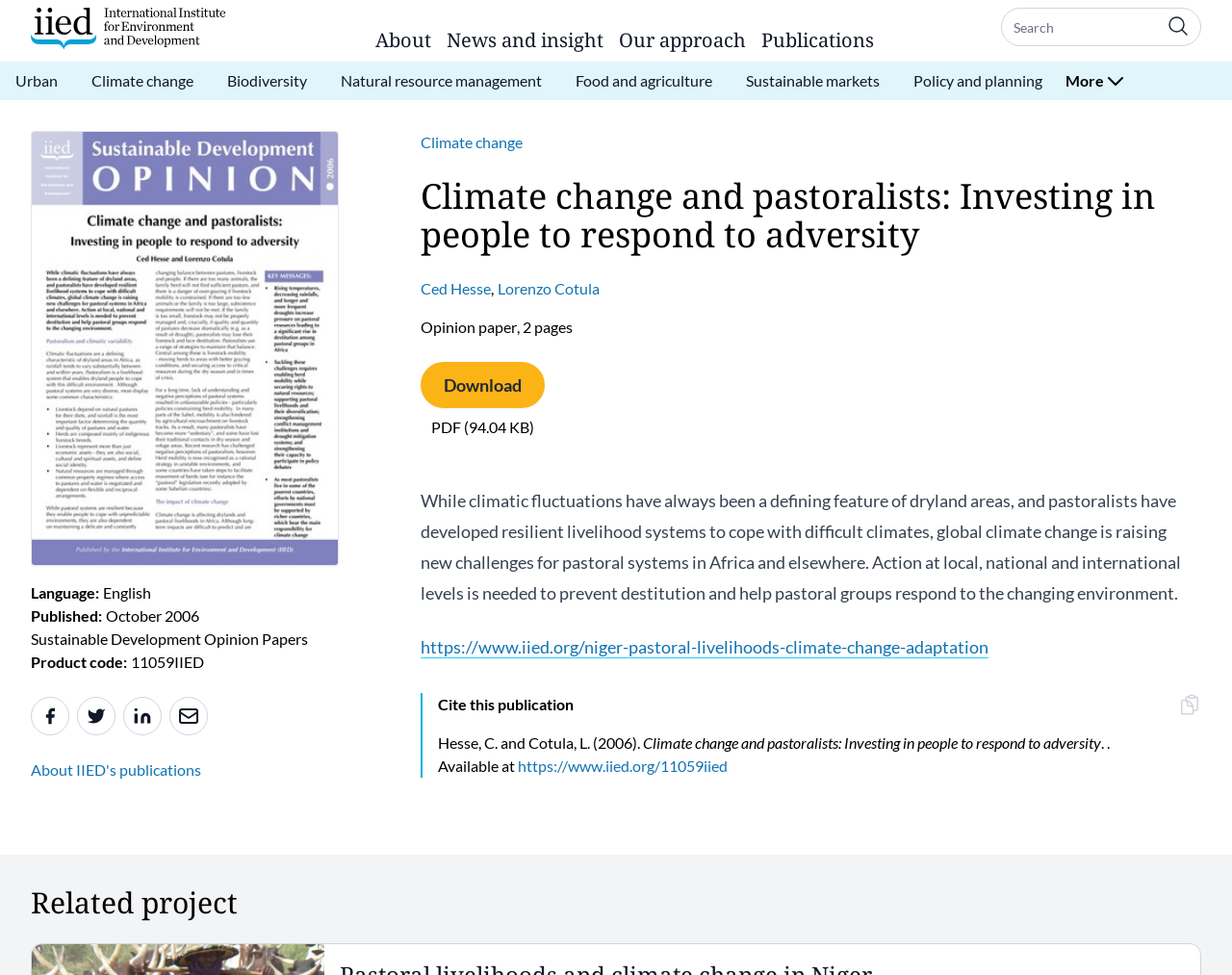Please identify the bounding box coordinates of the element's region that should be clicked to execute the following instruction: "Click the 'Home' link". The bounding box coordinates must be four float numbers between 0 and 1, i.e., [left, top, right, bottom].

[0.025, 0.008, 0.183, 0.051]